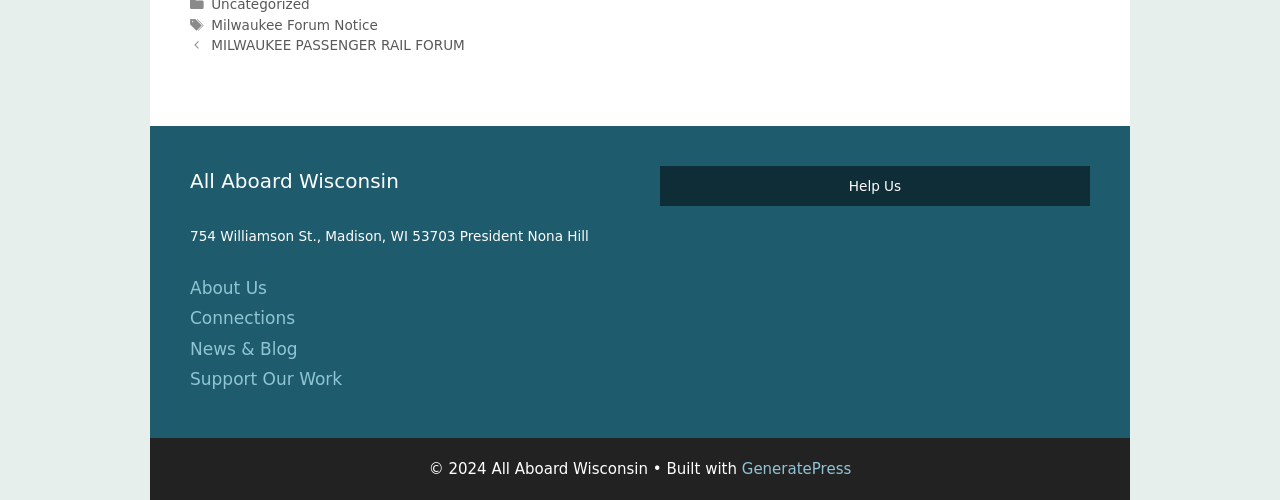Locate the bounding box coordinates of the area you need to click to fulfill this instruction: 'Support All Aboard Wisconsin's work'. The coordinates must be in the form of four float numbers ranging from 0 to 1: [left, top, right, bottom].

[0.148, 0.739, 0.267, 0.779]